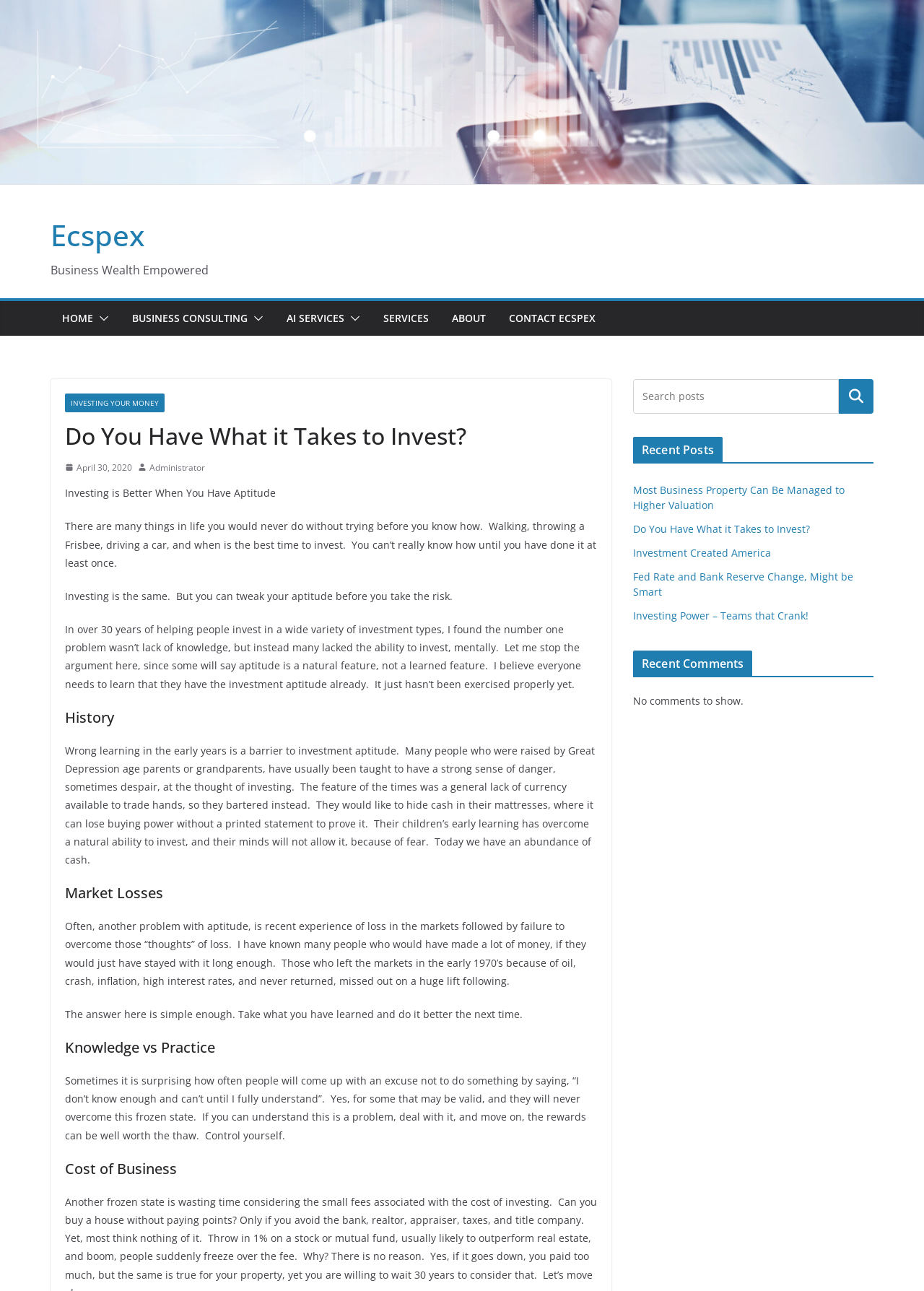Identify the bounding box coordinates of the specific part of the webpage to click to complete this instruction: "Read the 'Recent Posts'".

[0.685, 0.339, 0.782, 0.358]